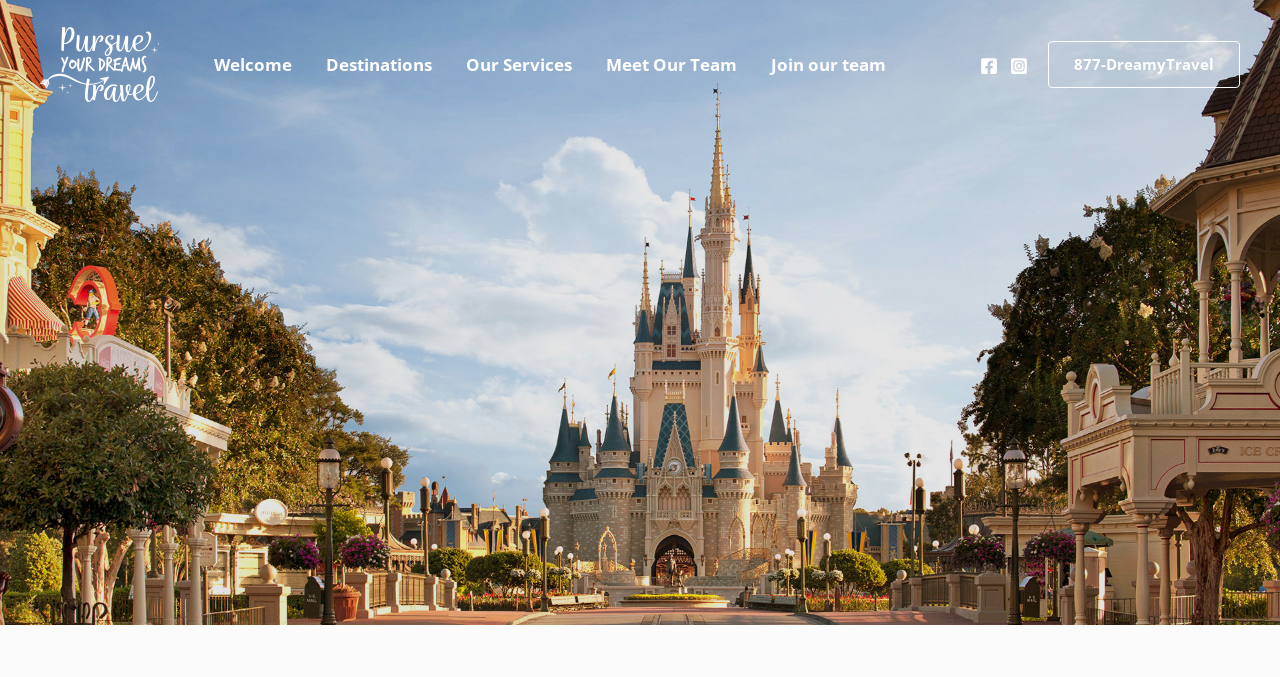Offer a detailed explanation of the webpage layout and contents.

The webpage is for Pursue Your Dreams Travel, a full-service travel agency. At the top left, there is a link to the agency's homepage with the text "Pursue Your Dreams Travel". Below this, there is a navigation menu labeled "Site Navigation" that spans across the top of the page, containing five links: "Welcome", "Destinations", "Our Services", "Meet Our Team", and "Join our team". 

On the top right, there are two social media links, "Facebook" and "Instagram", each accompanied by an image. To the right of these social media links, there is a phone number link "877-DreamyTravel".